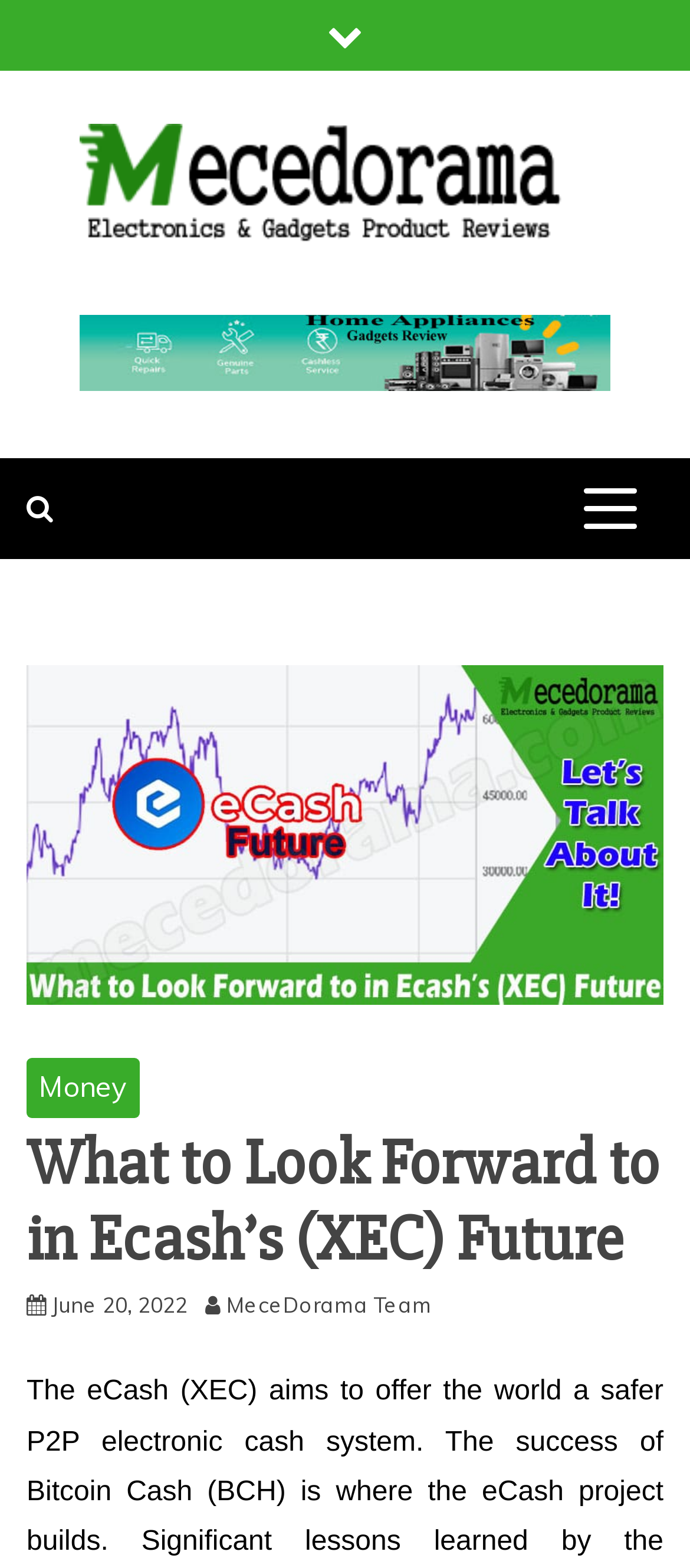Can you find and generate the webpage's heading?

What to Look Forward to in Ecash’s (XEC) Future